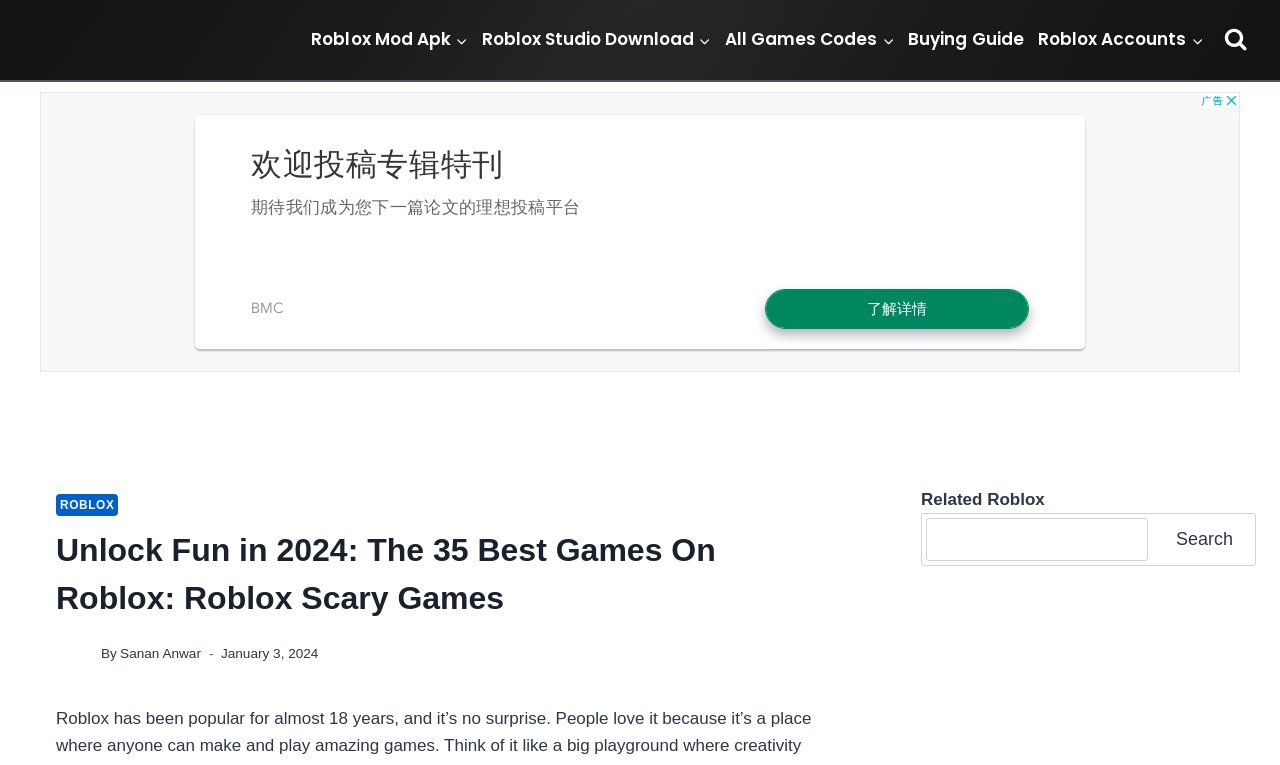What is the date of the article?
Please look at the screenshot and answer using one word or phrase.

January 3, 2024